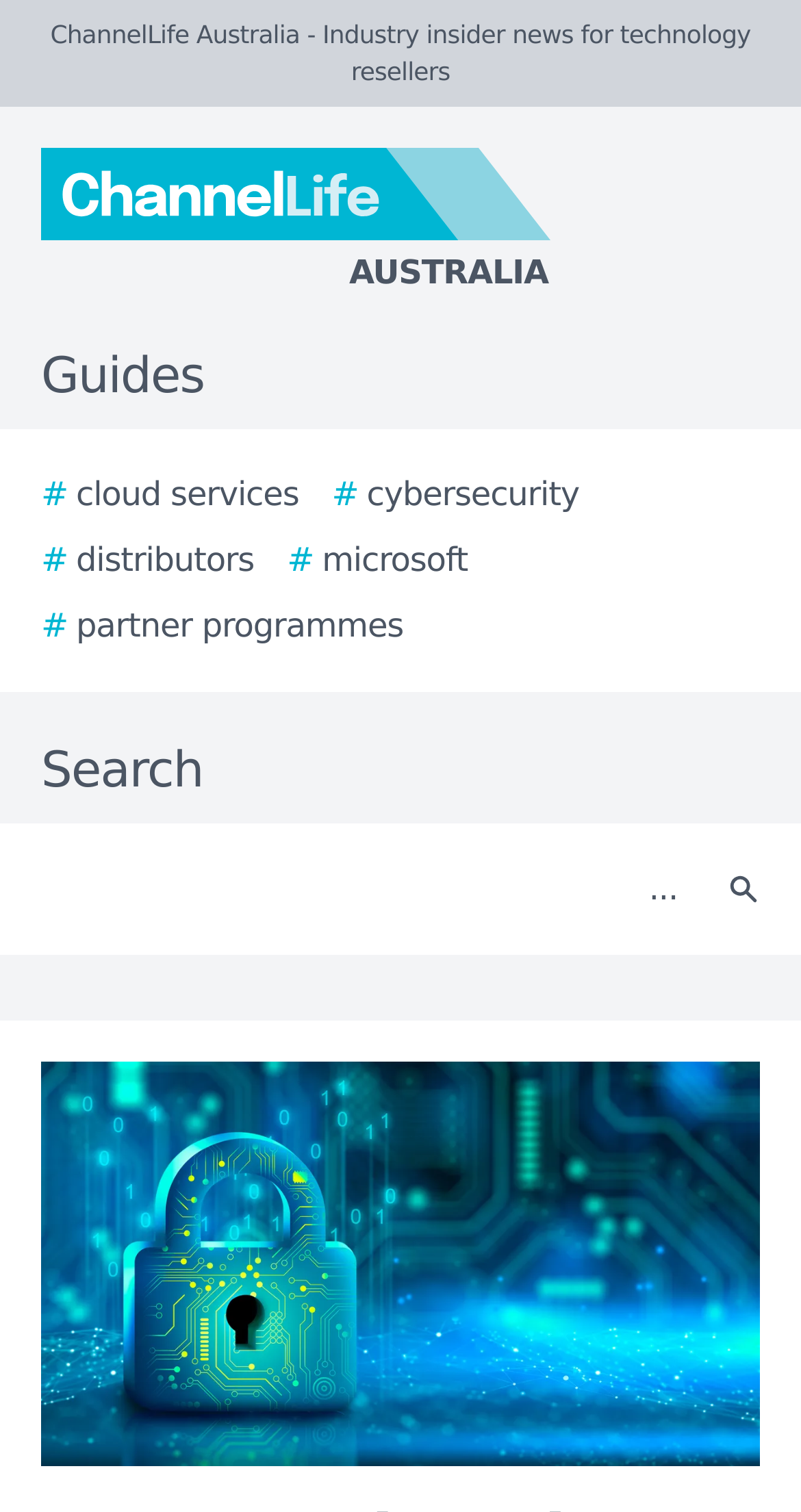Articulate a complete and detailed caption of the webpage elements.

The webpage appears to be a news article or blog post from ChannelLife Australia, a technology reseller industry insider news website. At the top of the page, there is a logo of ChannelLife Australia, accompanied by the website's name in text. Below the logo, there is a navigation menu with links to various guides, including cloud services, cybersecurity, distributors, microsoft, and partner programmes.

To the right of the navigation menu, there is a search bar with a text box and a search button. The search button has a small icon. Above the search bar, there is a header that reads "Guides". 

The main content of the webpage is an article titled "Commvault and Lenovo team up to tackle cyber crime", which is the focus of the page. The article's content is not explicitly described in the accessibility tree, but it likely discusses the joint solution of Commvault and Lenovo to combat cybercrime, as mentioned in the meta description.

At the bottom of the page, there is an image related to the story, taking up most of the width of the page.